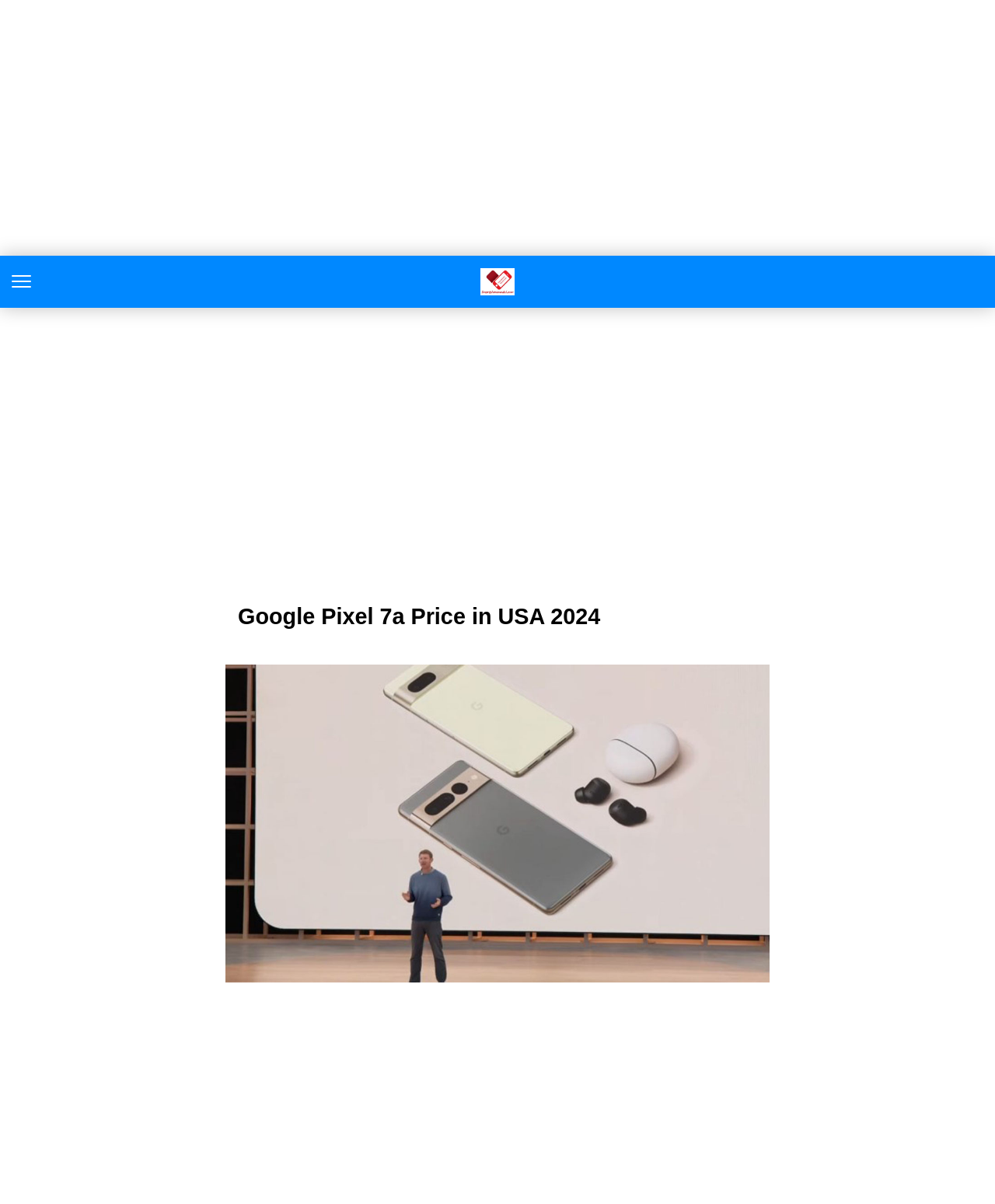Based on the element description "Smartphone Model", predict the bounding box coordinates of the UI element.

[0.416, 0.223, 0.584, 0.245]